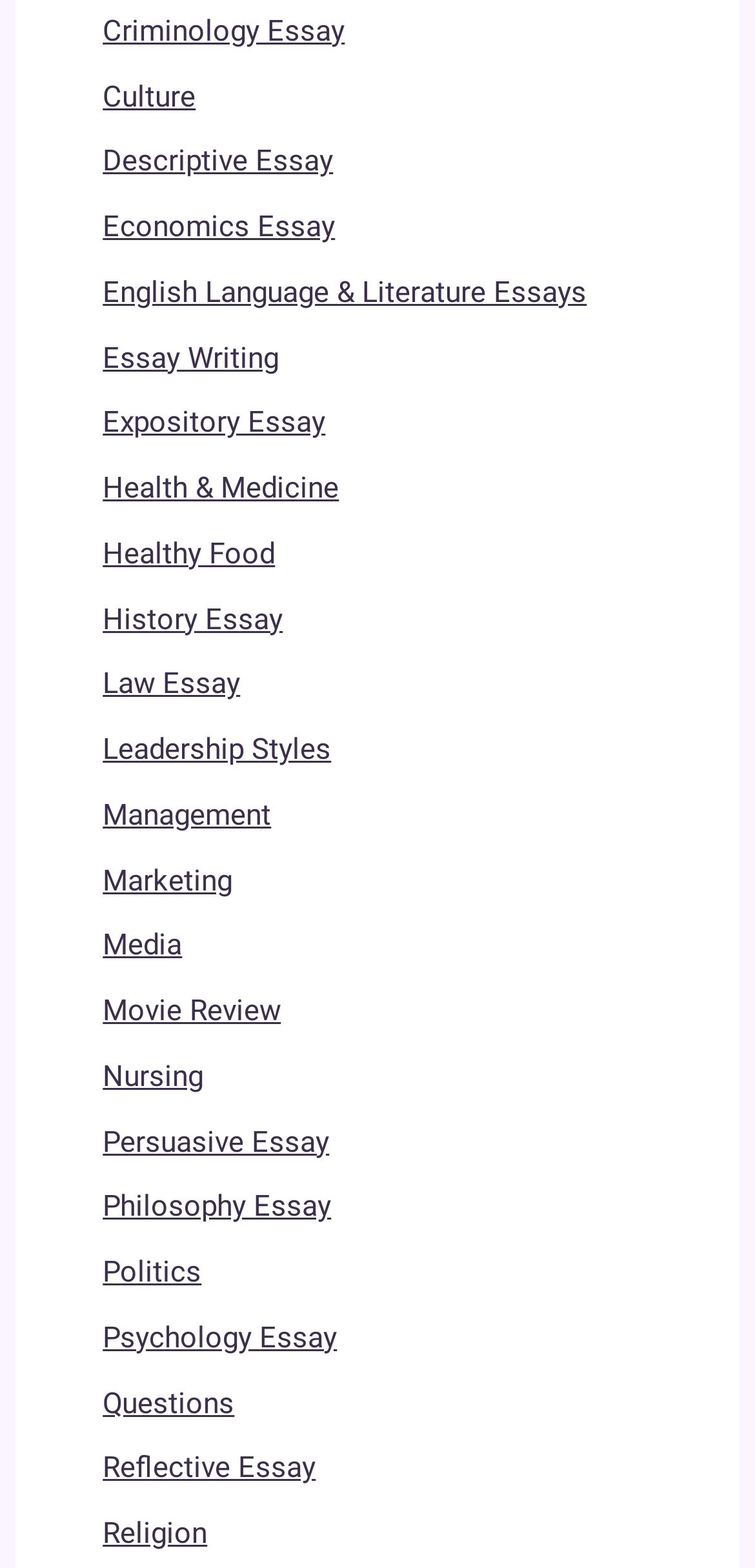Please identify the bounding box coordinates of the clickable area that will allow you to execute the instruction: "View English Language & Literature Essays".

[0.136, 0.175, 0.777, 0.197]